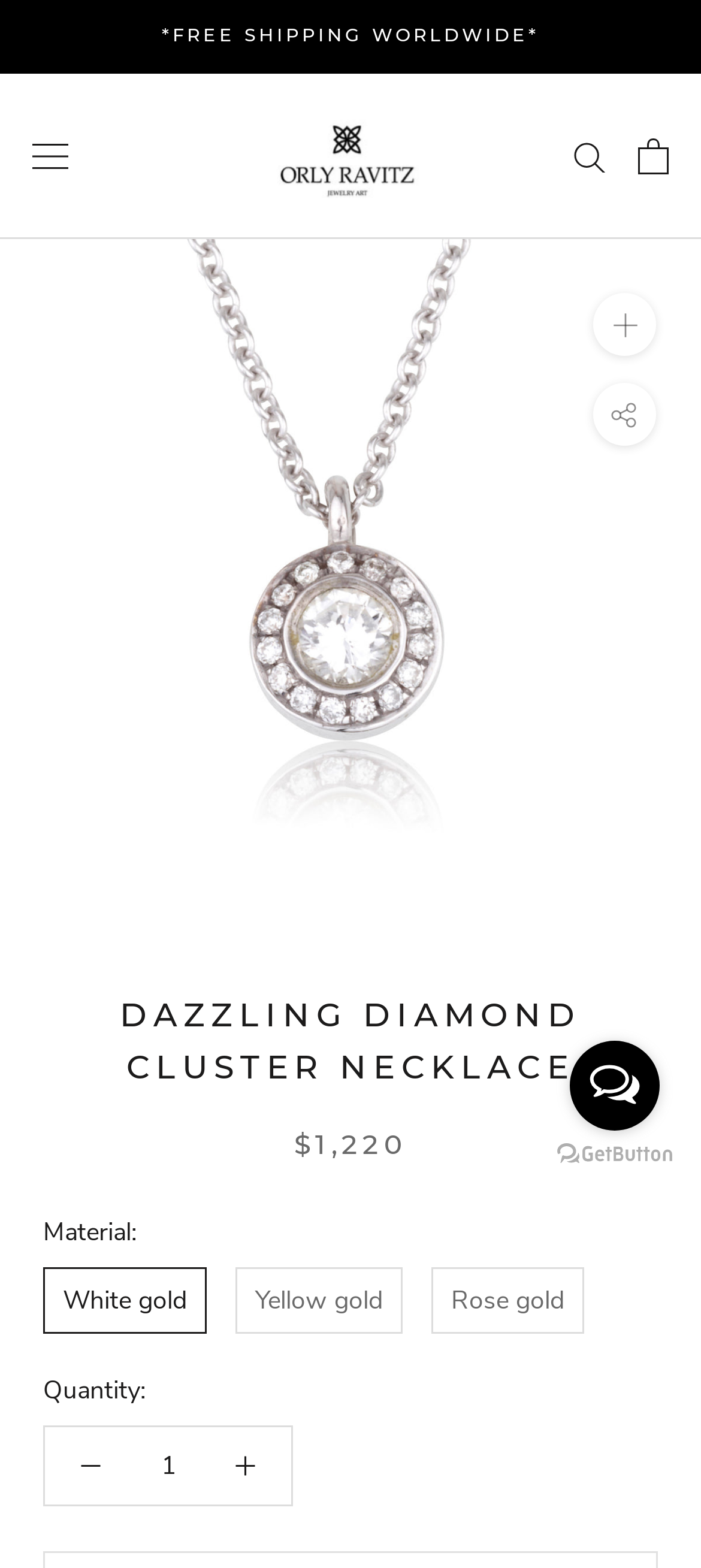Using the webpage screenshot, locate the HTML element that fits the following description and provide its bounding box: "aria-label="Open navigation"".

[0.046, 0.091, 0.097, 0.108]